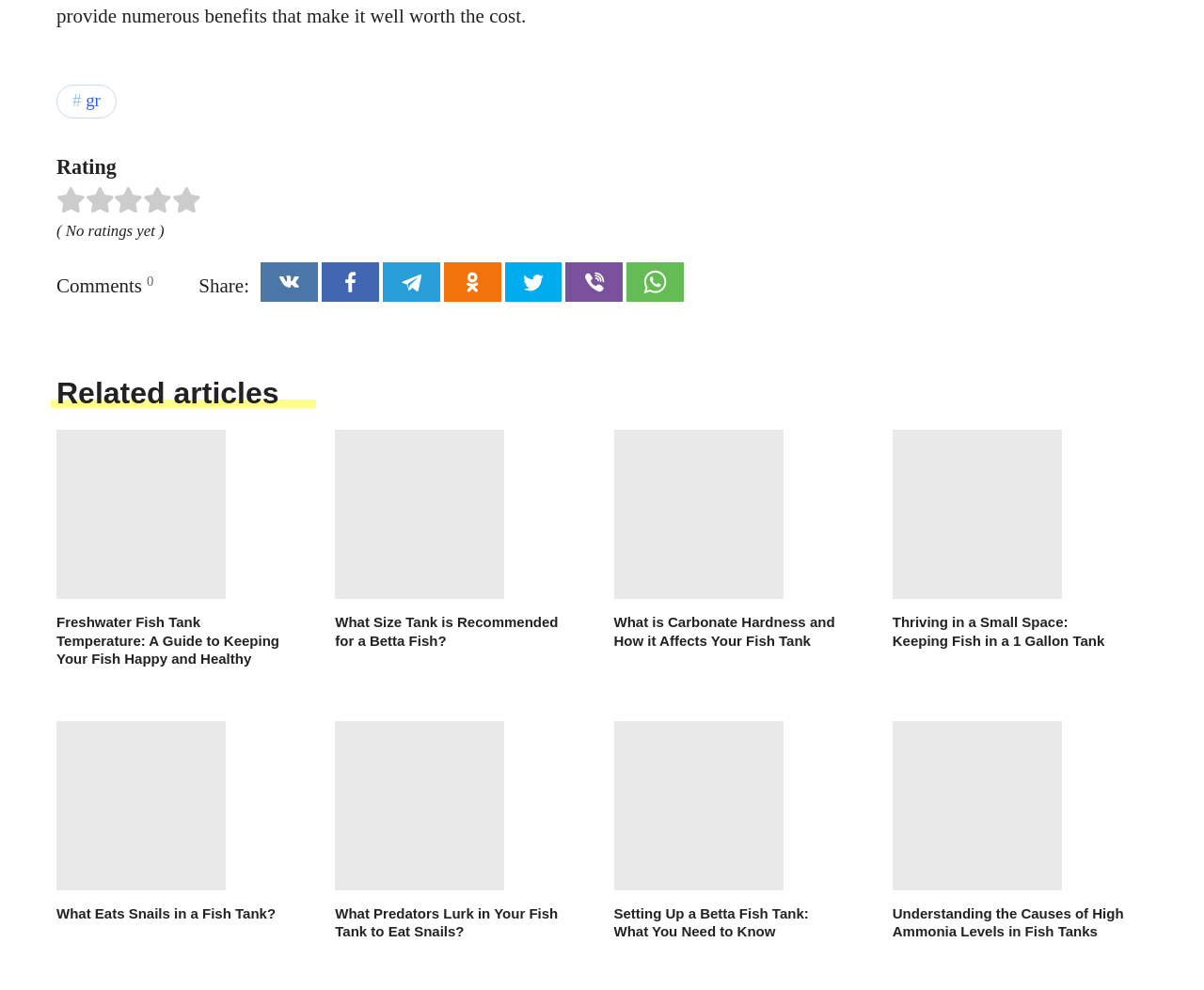Identify the bounding box coordinates of the part that should be clicked to carry out this instruction: "Check the 'Comments' section".

[0.047, 0.277, 0.118, 0.3]